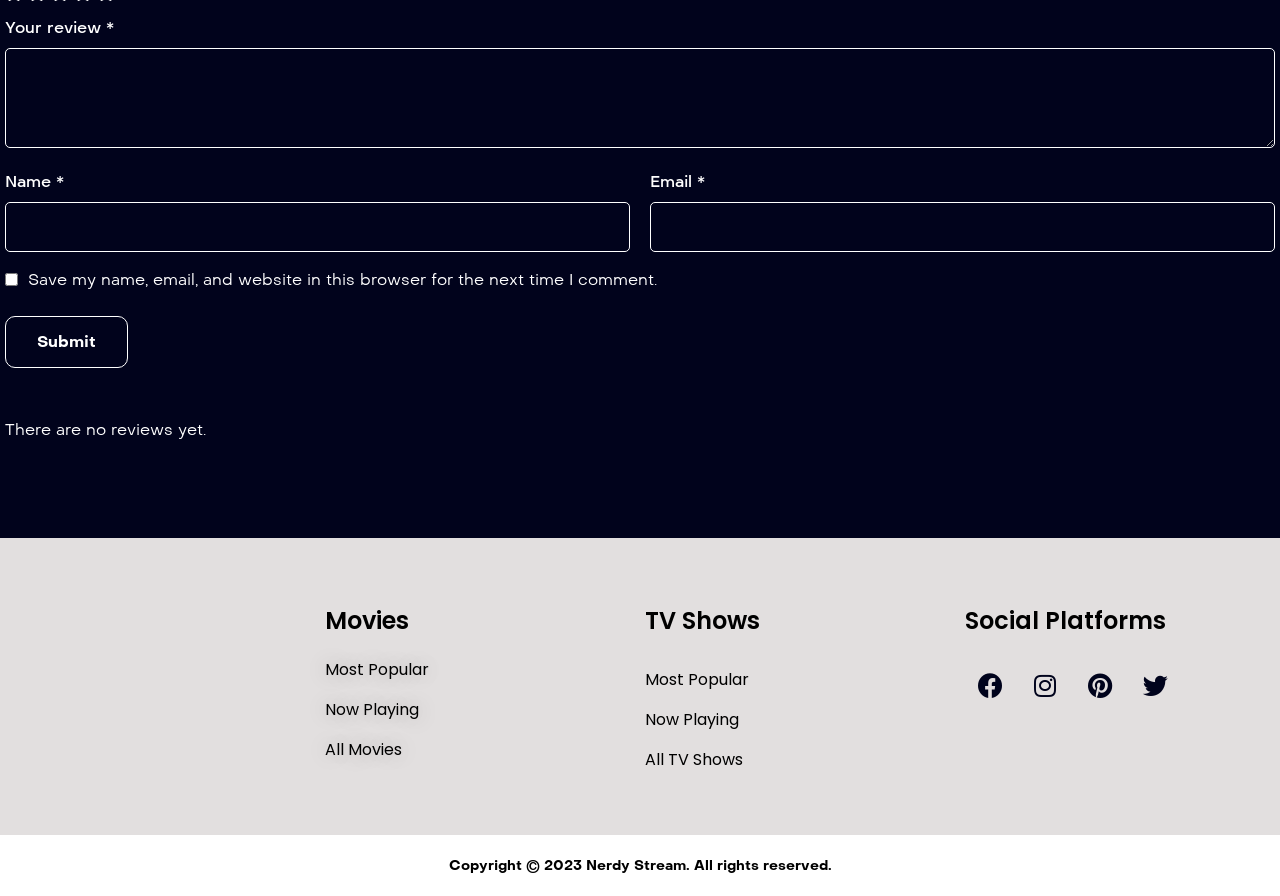Use a single word or phrase to answer the question:
How many social platforms are listed?

4